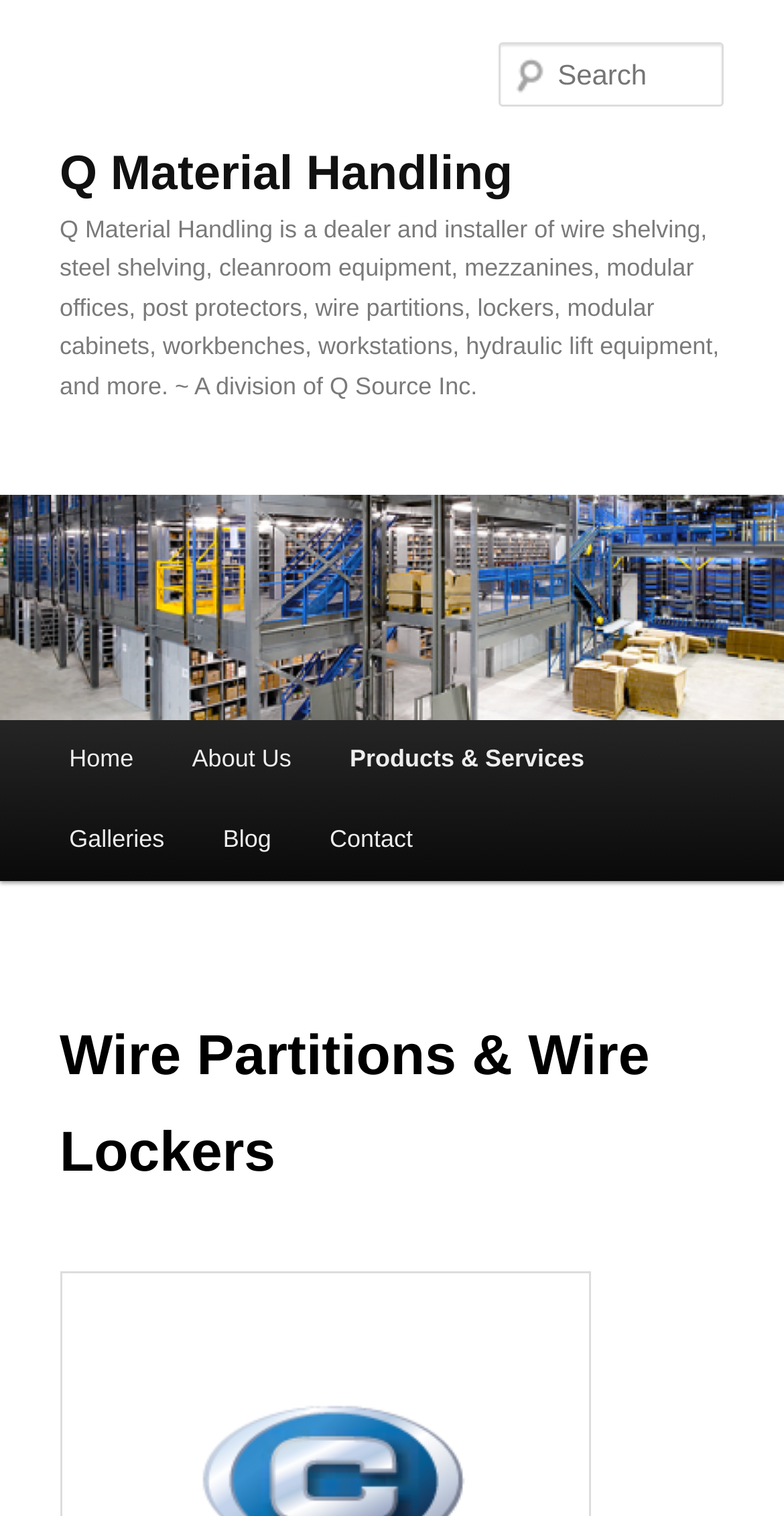Based on the element description Q Material Handling, identify the bounding box of the UI element in the given webpage screenshot. The coordinates should be in the format (top-left x, top-left y, bottom-right x, bottom-right y) and must be between 0 and 1.

[0.076, 0.097, 0.654, 0.133]